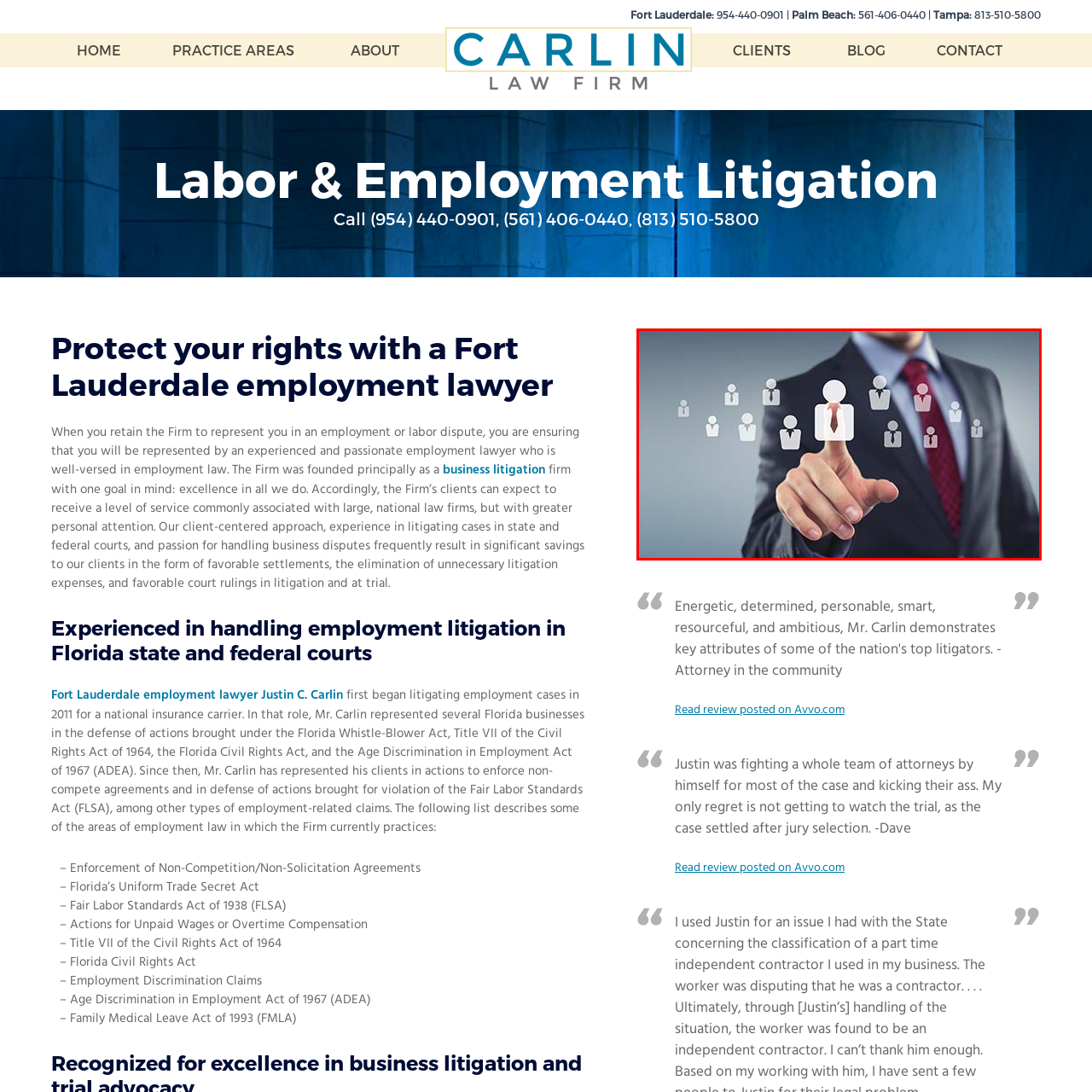What is the mood conveyed by the image?
Consider the portion of the image within the red bounding box and answer the question as detailed as possible, referencing the visible details.

The caption describes the overall mood of the image as conveying professionalism, confidence, and a proactive approach to legal representation and client attention, which is achieved through the man's focused expression, the stylized icons, and the softly blurred background.